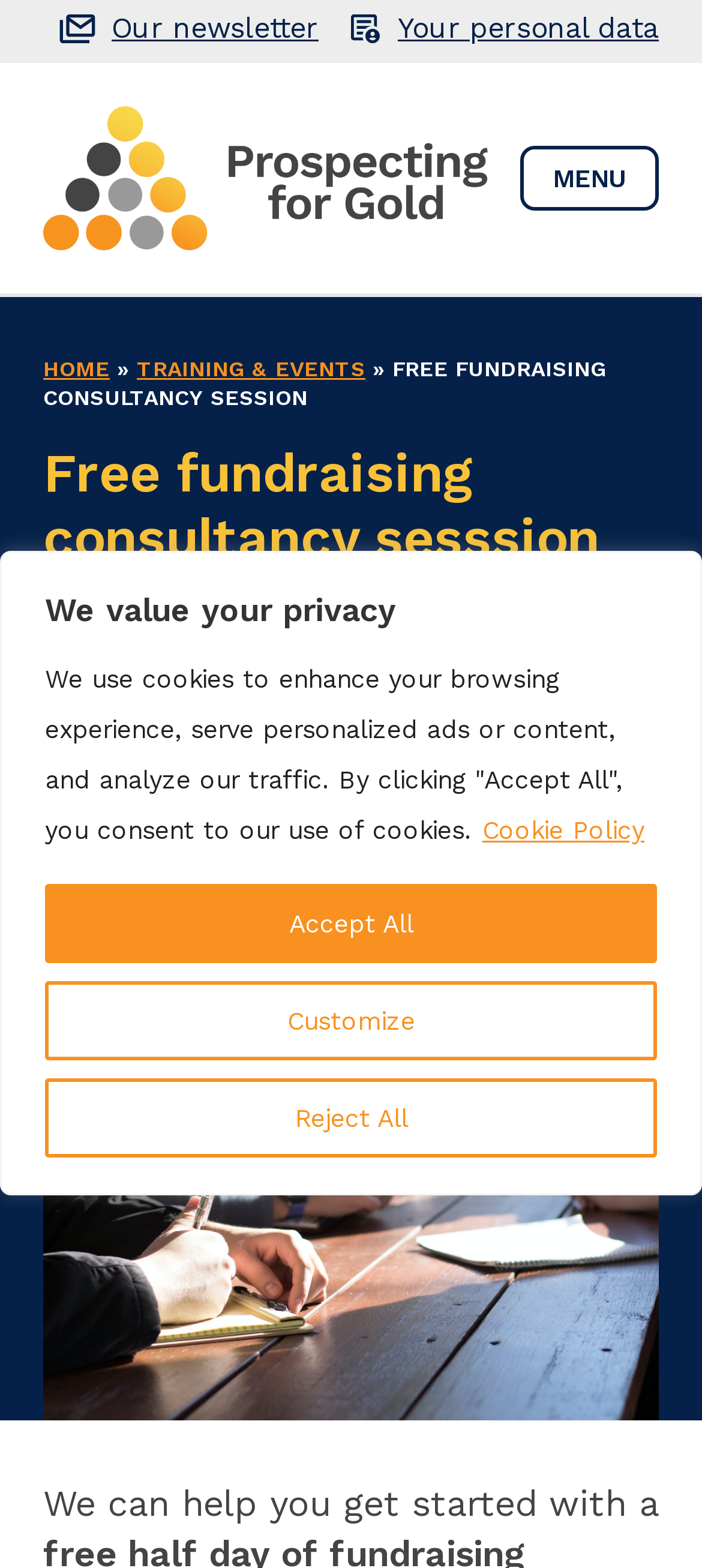Refer to the screenshot and answer the following question in detail:
How many links are in the main navigation menu?

The main navigation menu has links to 'HOME', 'TRAINING & EVENTS', and 'FREE FUNDRAISING CONSULTANCY SESSION', as well as a separator element, so there are 4 links in total.